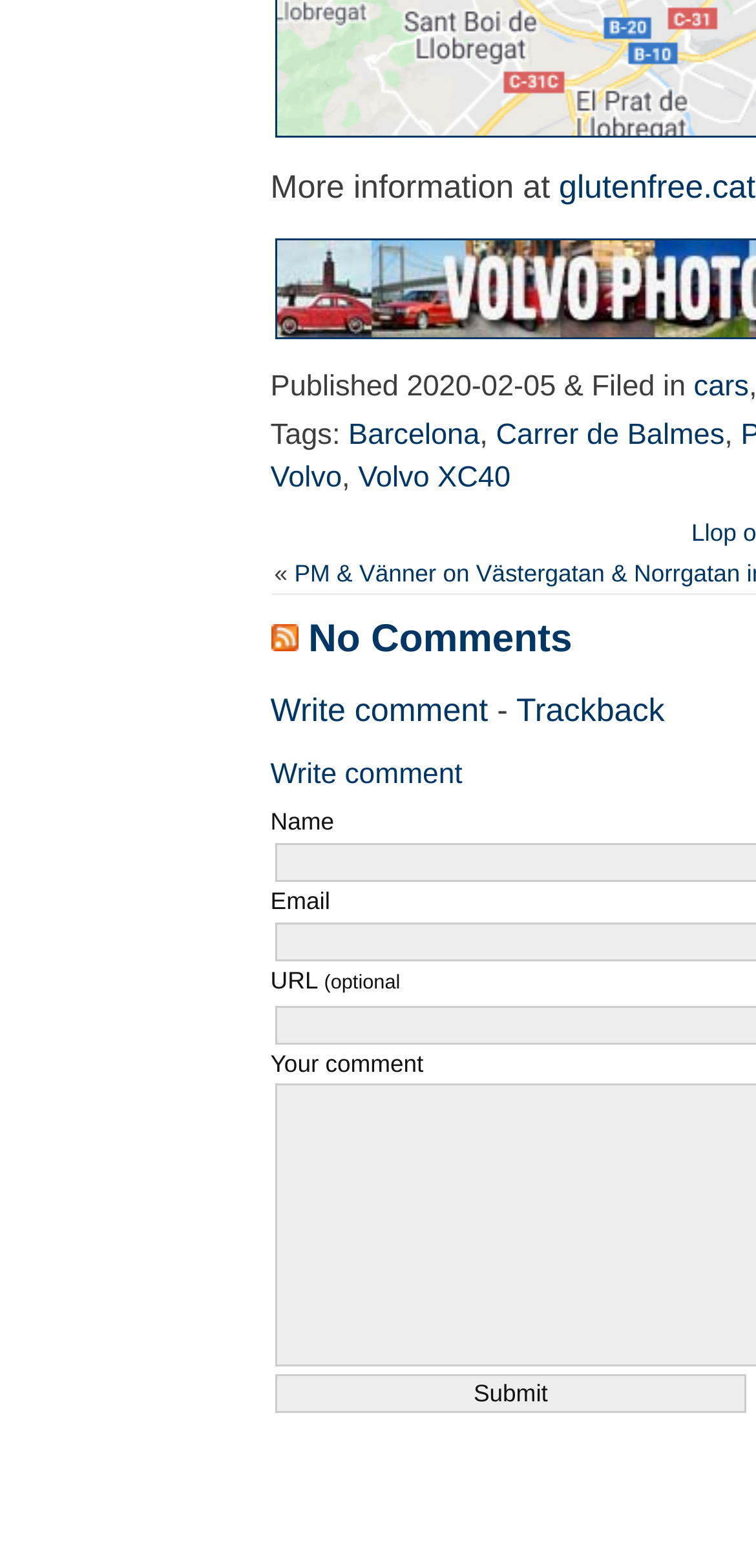Analyze the image and answer the question with as much detail as possible: 
What is the date of publication?

The date of publication can be found in the text 'Published 2020-02-05 & Filed in' which is located at the top of the webpage.